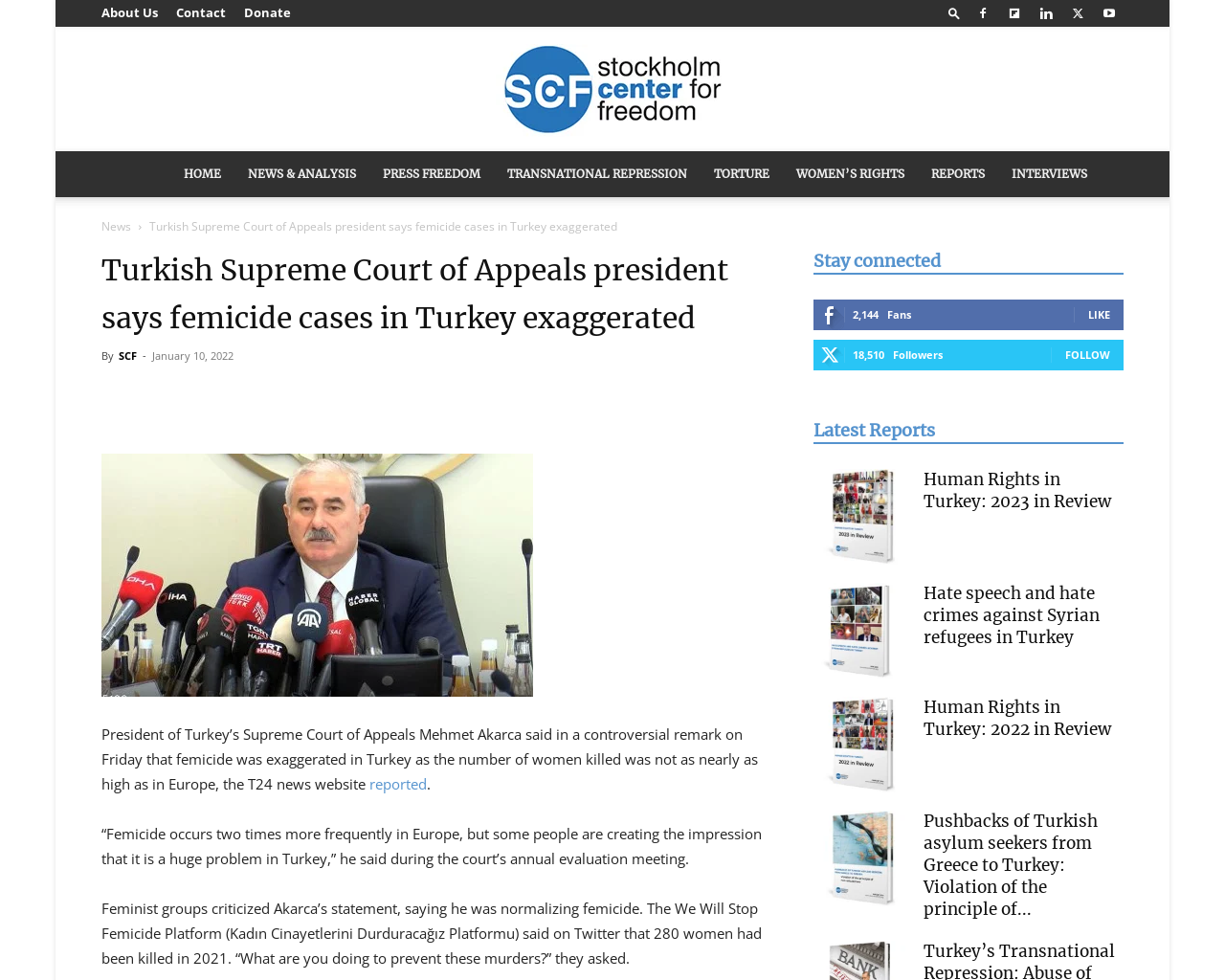Generate a comprehensive description of the webpage.

This webpage is about the Stockholm Center for Freedom, a news and analysis website. At the top, there are several links to different sections of the website, including "About Us", "Contact", "Donate", and a search button. Below that, there is a logo of the Stockholm Center for Freedom, accompanied by a navigation menu with links to various topics such as "HOME", "NEWS & ANALYSIS", "PRESS FREEDOM", and more.

The main content of the webpage is an article about the President of Turkey's Supreme Court of Appeals, Mehmet Akarca, who made a controversial remark about femicide in Turkey. The article's title is "Turkish Supreme Court of Appeals president says femicide cases in Turkey exaggerated". Below the title, there is a brief summary of the article, followed by the main content, which includes quotes from Akarca and criticism from feminist groups.

On the right side of the article, there is a section called "Stay connected" with social media links and a count of fans and followers. Below that, there is a section called "Latest Reports" with links to several reports on human rights in Turkey, each accompanied by an image.

Throughout the webpage, there are several social media links and icons, including Facebook, Twitter, and LinkedIn. The overall layout is clean and easy to navigate, with clear headings and concise text.